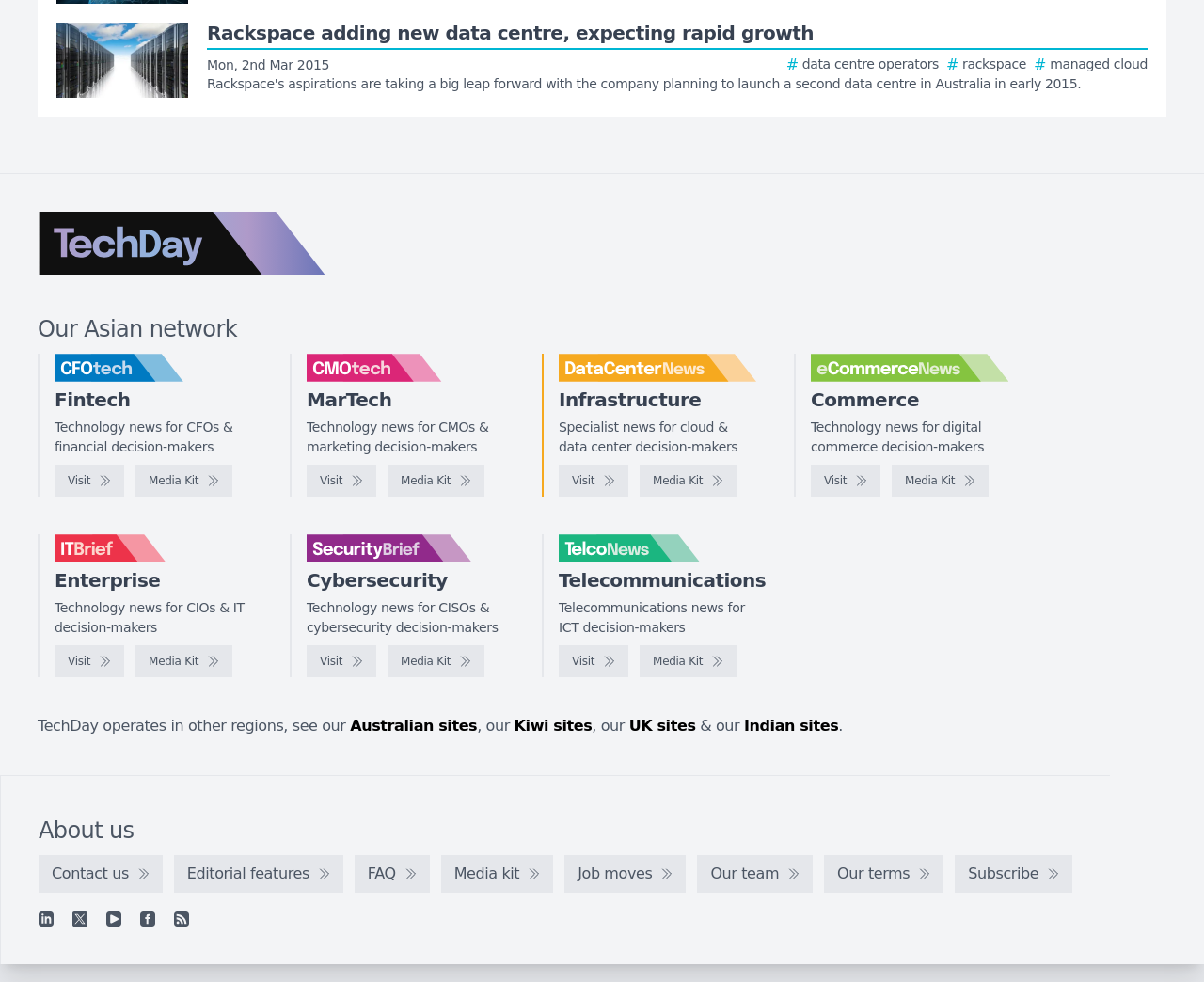What is the purpose of the 'Visit' links?
Please answer the question with a detailed response using the information from the screenshot.

I noticed that the 'Visit' links are associated with various logos and website names, such as CFOtech, CMOtech, and DataCenterNews, which suggests that these links are meant to direct users to visit those websites.